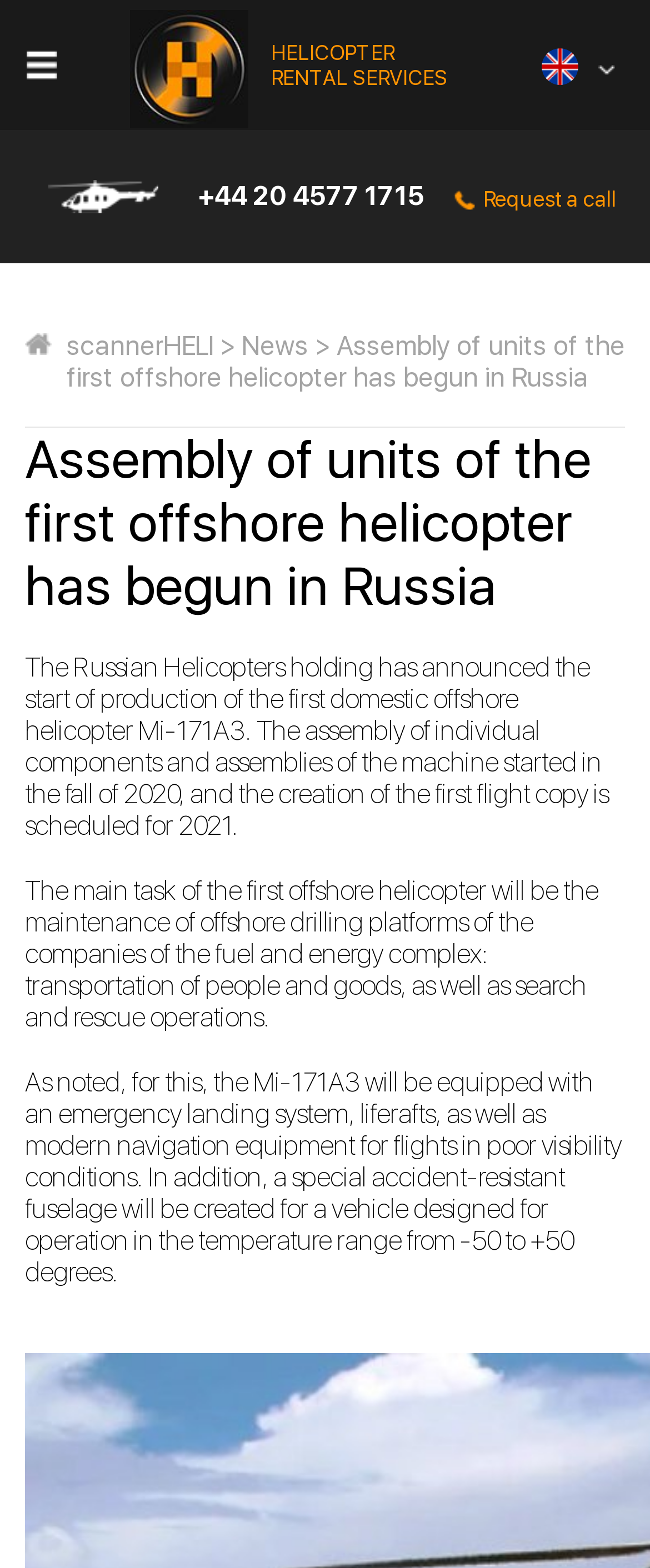Provide a short answer using a single word or phrase for the following question: 
What is the contact number provided on the webpage?

+44 20 4577 1715